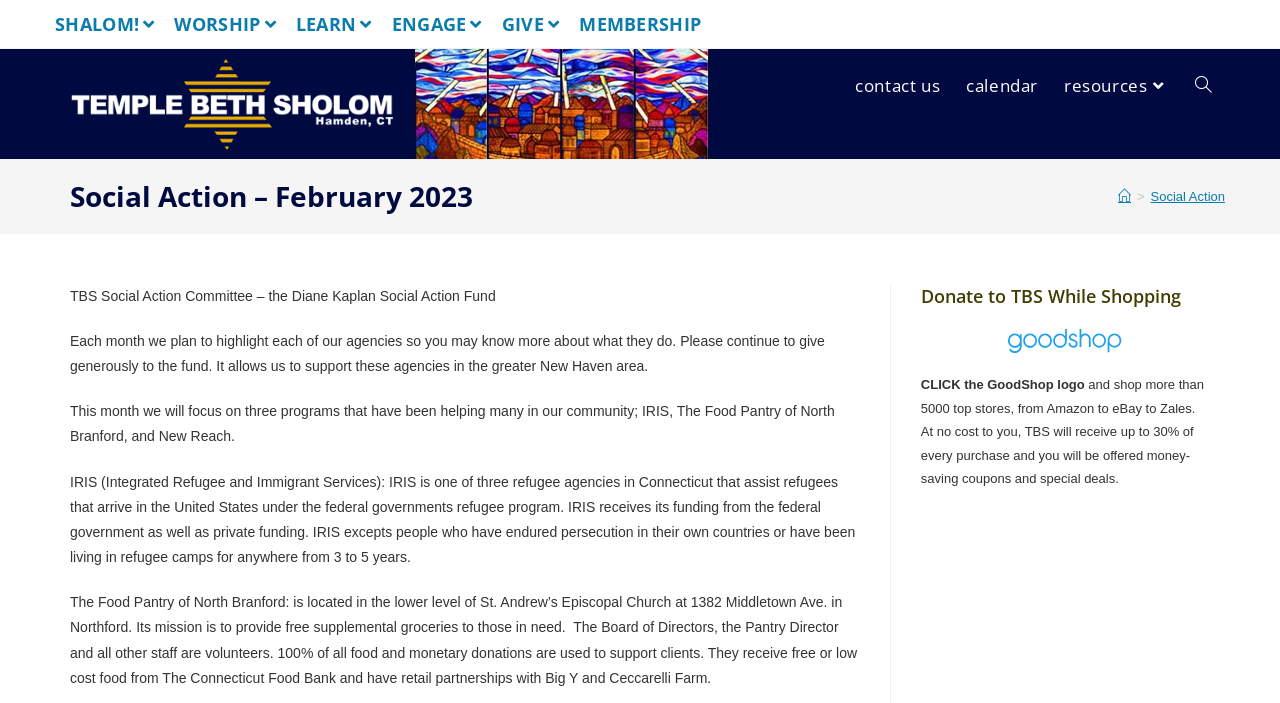Determine the bounding box coordinates for the region that must be clicked to execute the following instruction: "Click the 'Search website' link".

[0.923, 0.07, 0.957, 0.176]